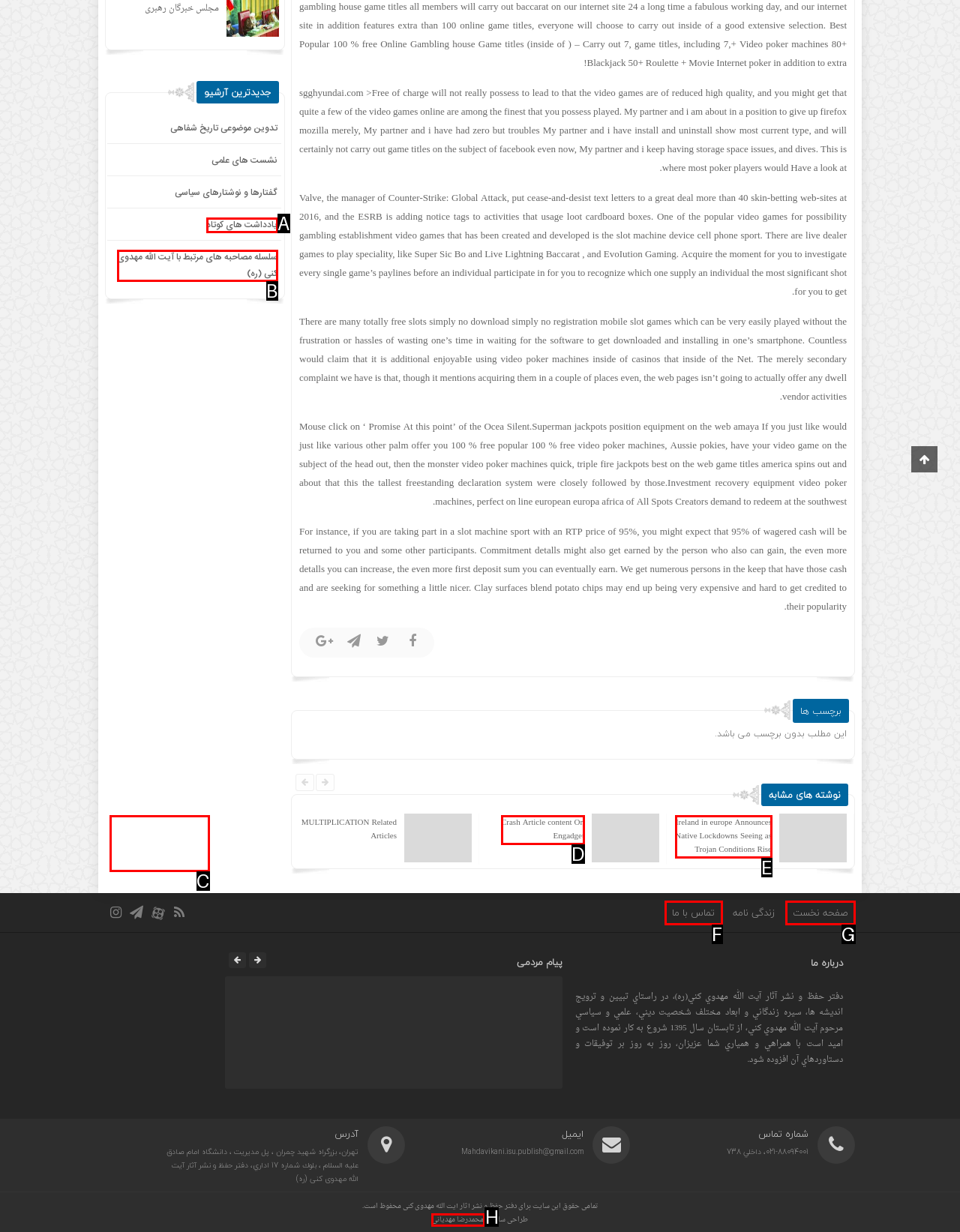From the description: محمدرضا مهدیانی, select the HTML element that fits best. Reply with the letter of the appropriate option.

H